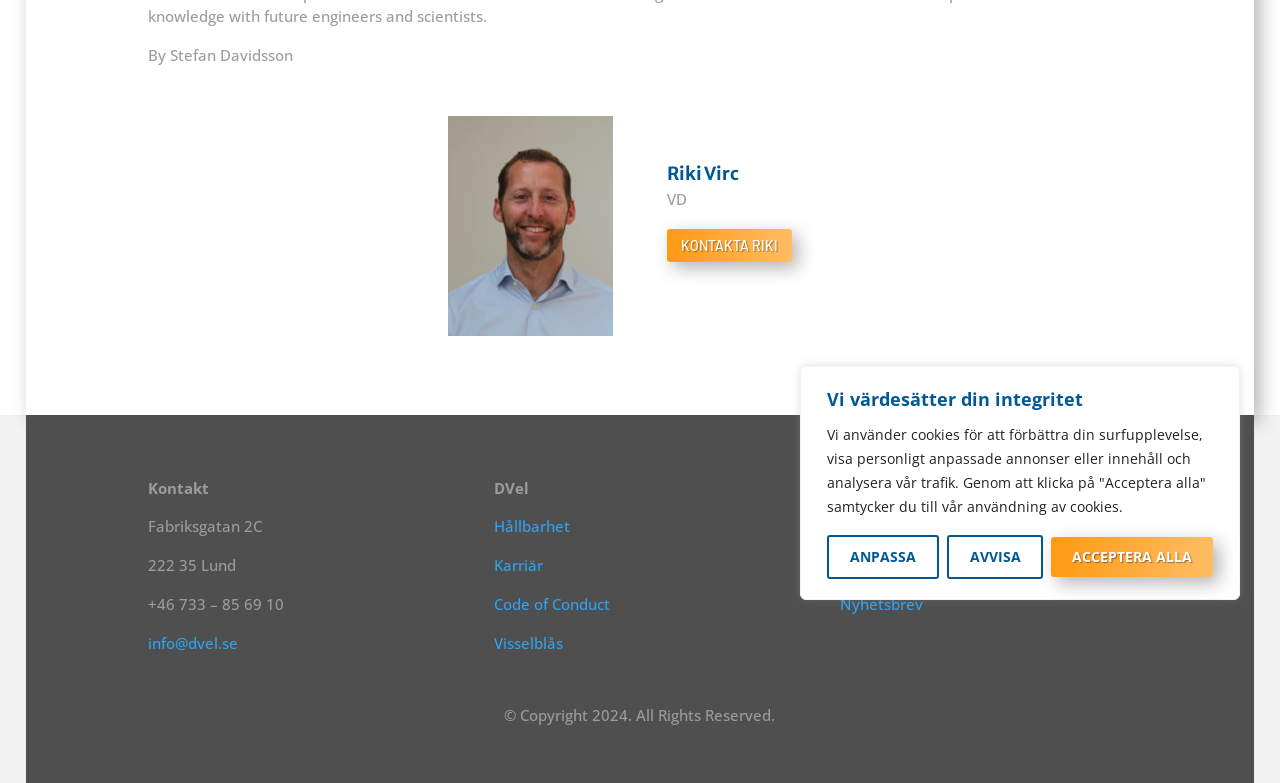From the webpage screenshot, predict the bounding box coordinates (top-left x, top-left y, bottom-right x, bottom-right y) for the UI element described here: Hållbarhet

[0.386, 0.66, 0.445, 0.685]